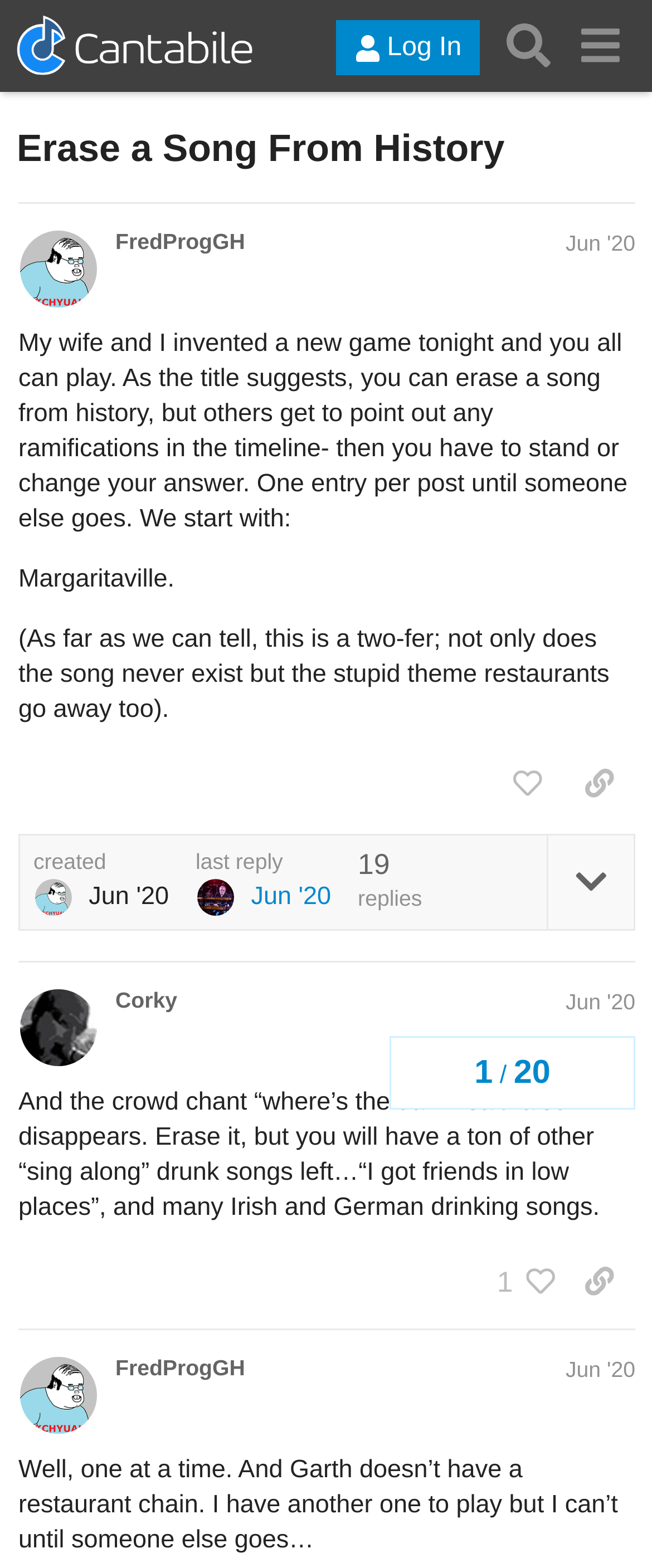Please determine the bounding box coordinates of the clickable area required to carry out the following instruction: "Copy a link to the first post". The coordinates must be four float numbers between 0 and 1, represented as [left, top, right, bottom].

[0.864, 0.48, 0.974, 0.521]